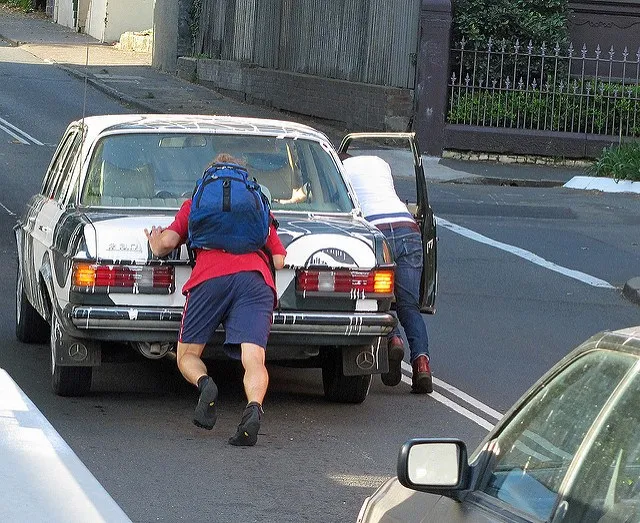What is the person wearing on their back?
Please give a detailed and elaborate answer to the question based on the image.

According to the caption, the person wearing a red shirt and blue shorts is 'carrying a blue backpack', which indicates that the person has a blue backpack on their back.